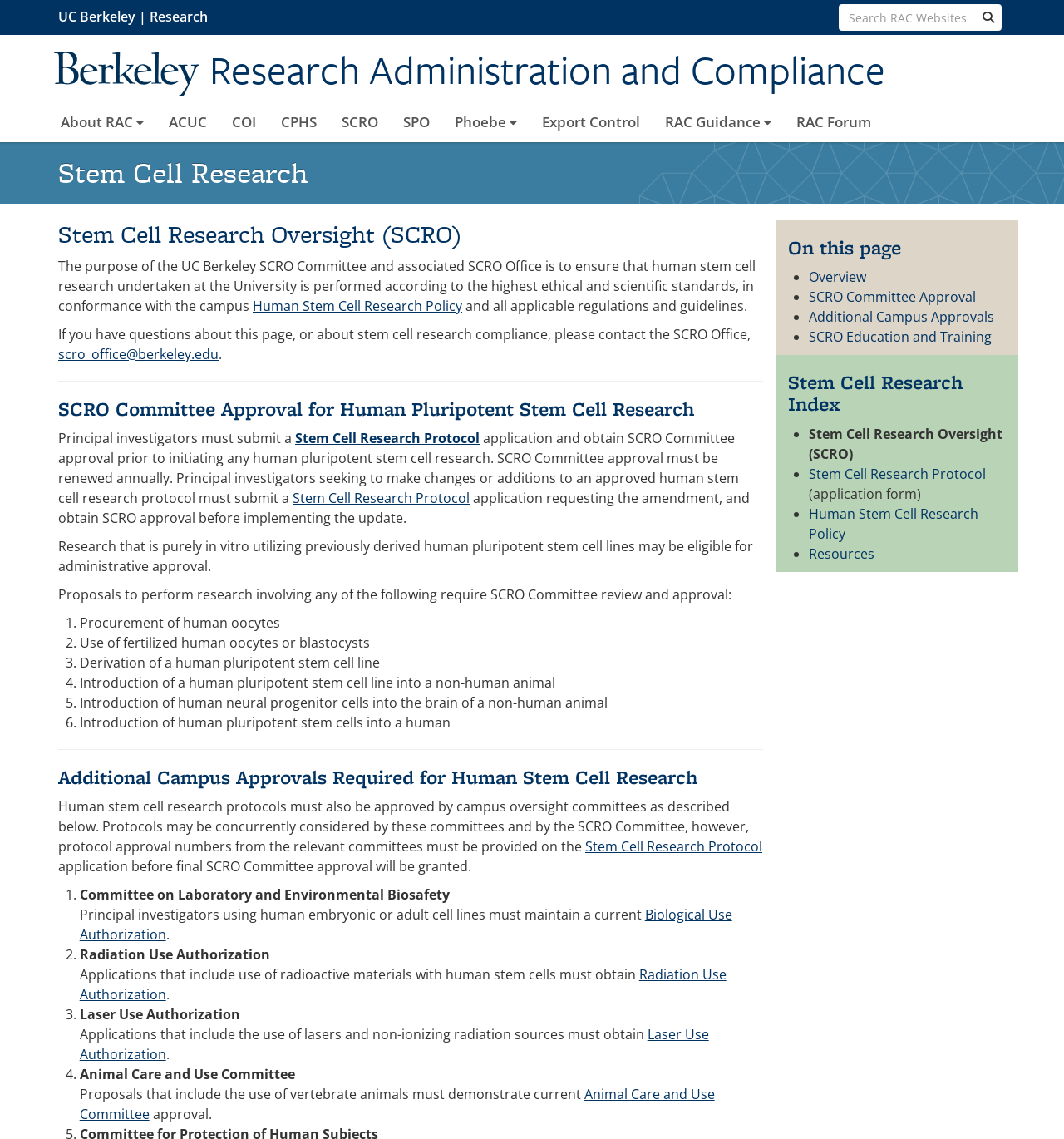What are the different campus oversight committees involved in human stem cell research?
Please provide a comprehensive answer to the question based on the webpage screenshot.

Human stem cell research protocols must also be approved by campus oversight committees, including the Committee on Laboratory and Environmental Biosafety, Radiation Use Authorization, Laser Use Authorization, and Animal Care and Use Committee, depending on the specific research protocol.